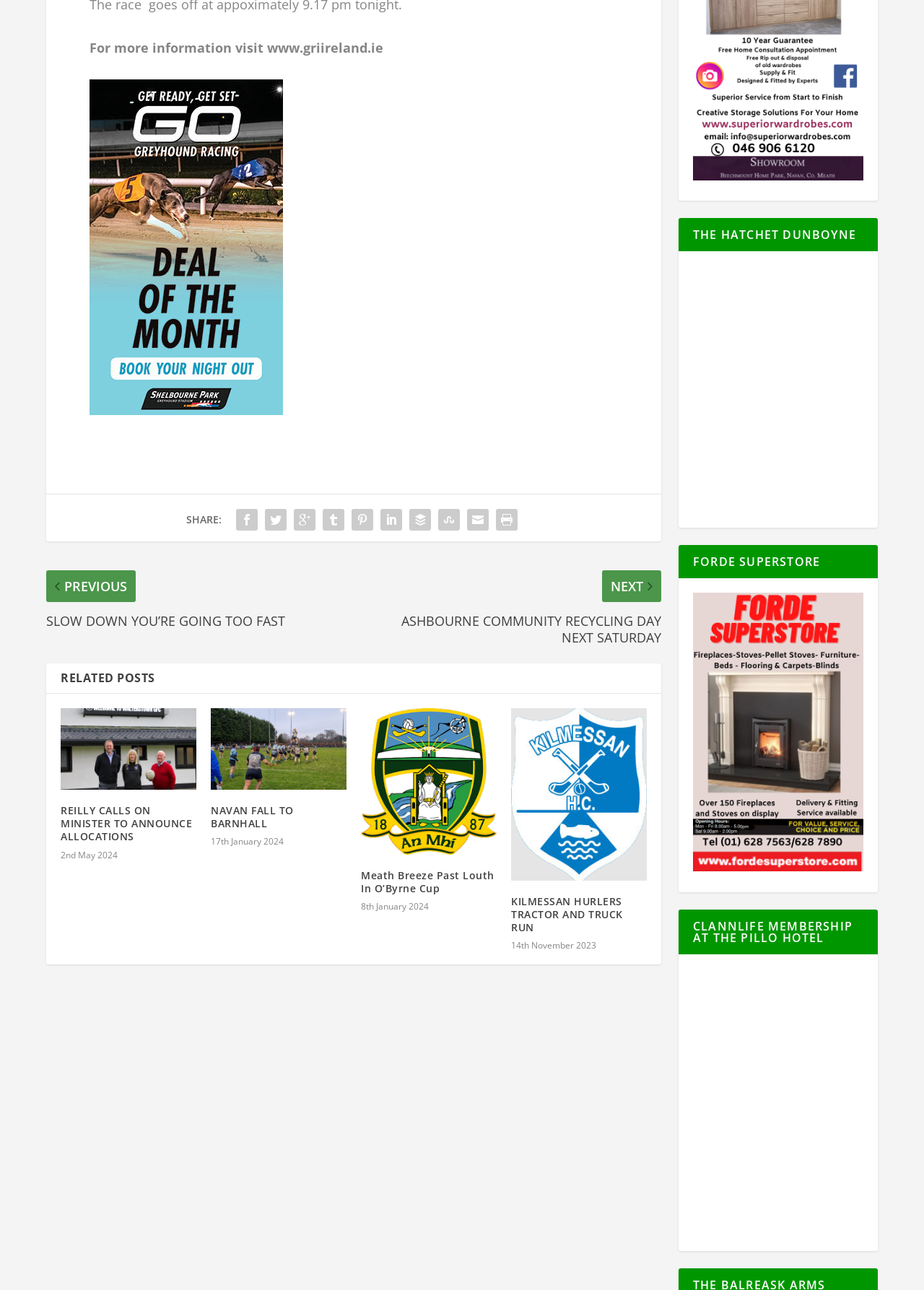Please specify the coordinates of the bounding box for the element that should be clicked to carry out this instruction: "Check the Meath Breeze Past Louth In O’Byrne Cup article". The coordinates must be four float numbers between 0 and 1, formatted as [left, top, right, bottom].

[0.391, 0.555, 0.538, 0.668]